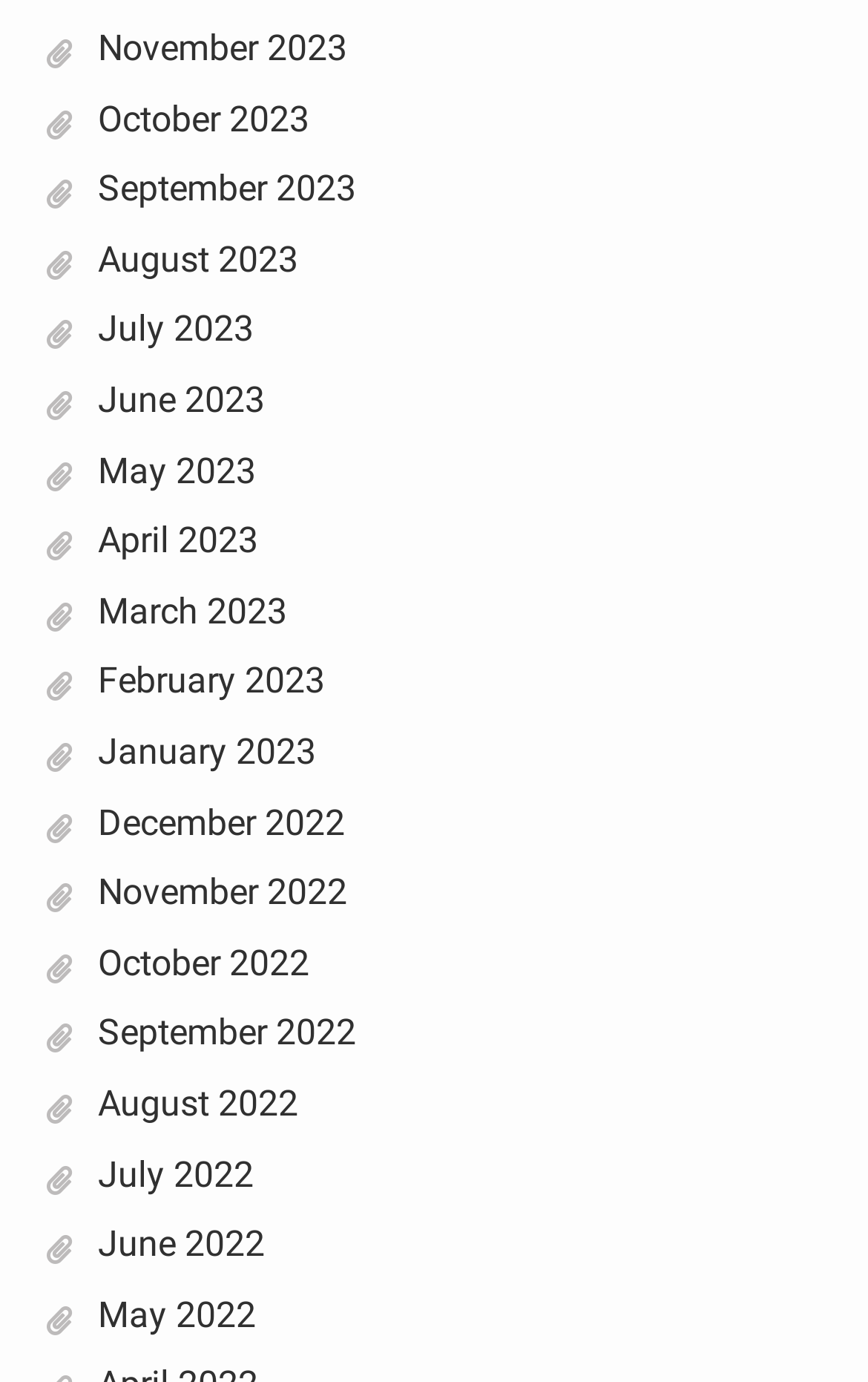Please identify the bounding box coordinates for the region that you need to click to follow this instruction: "Check June 2023".

[0.112, 0.274, 0.305, 0.305]